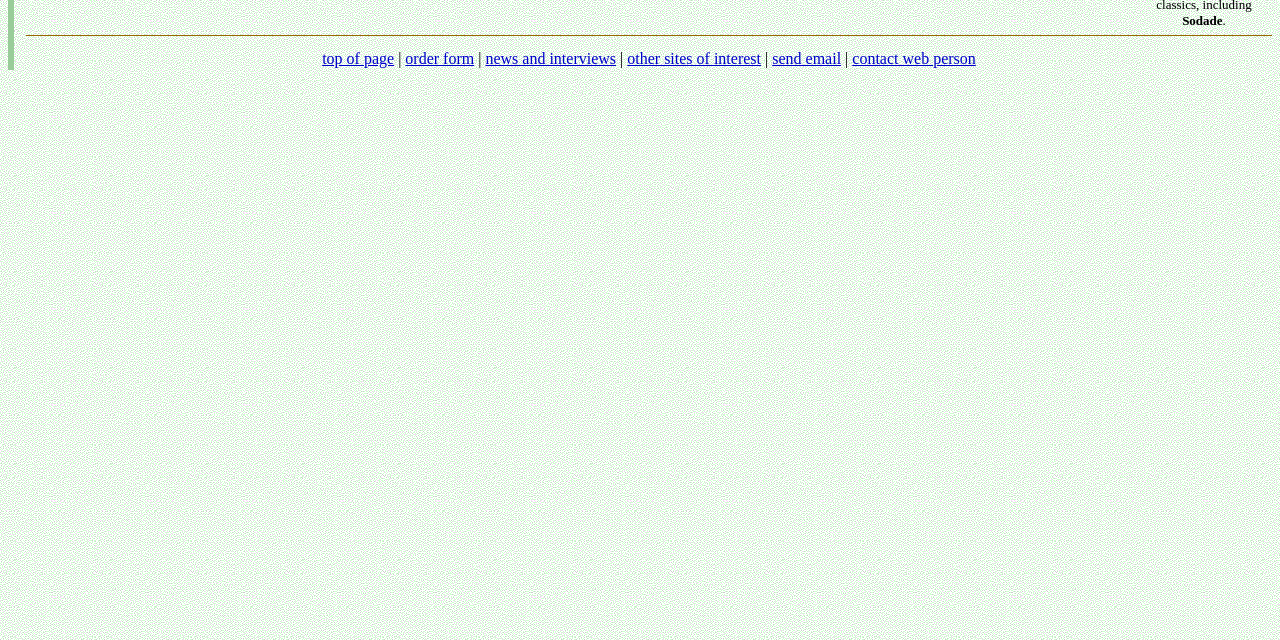Identify the bounding box coordinates for the UI element described by the following text: "other sites of interest". Provide the coordinates as four float numbers between 0 and 1, in the format [left, top, right, bottom].

[0.49, 0.078, 0.595, 0.105]